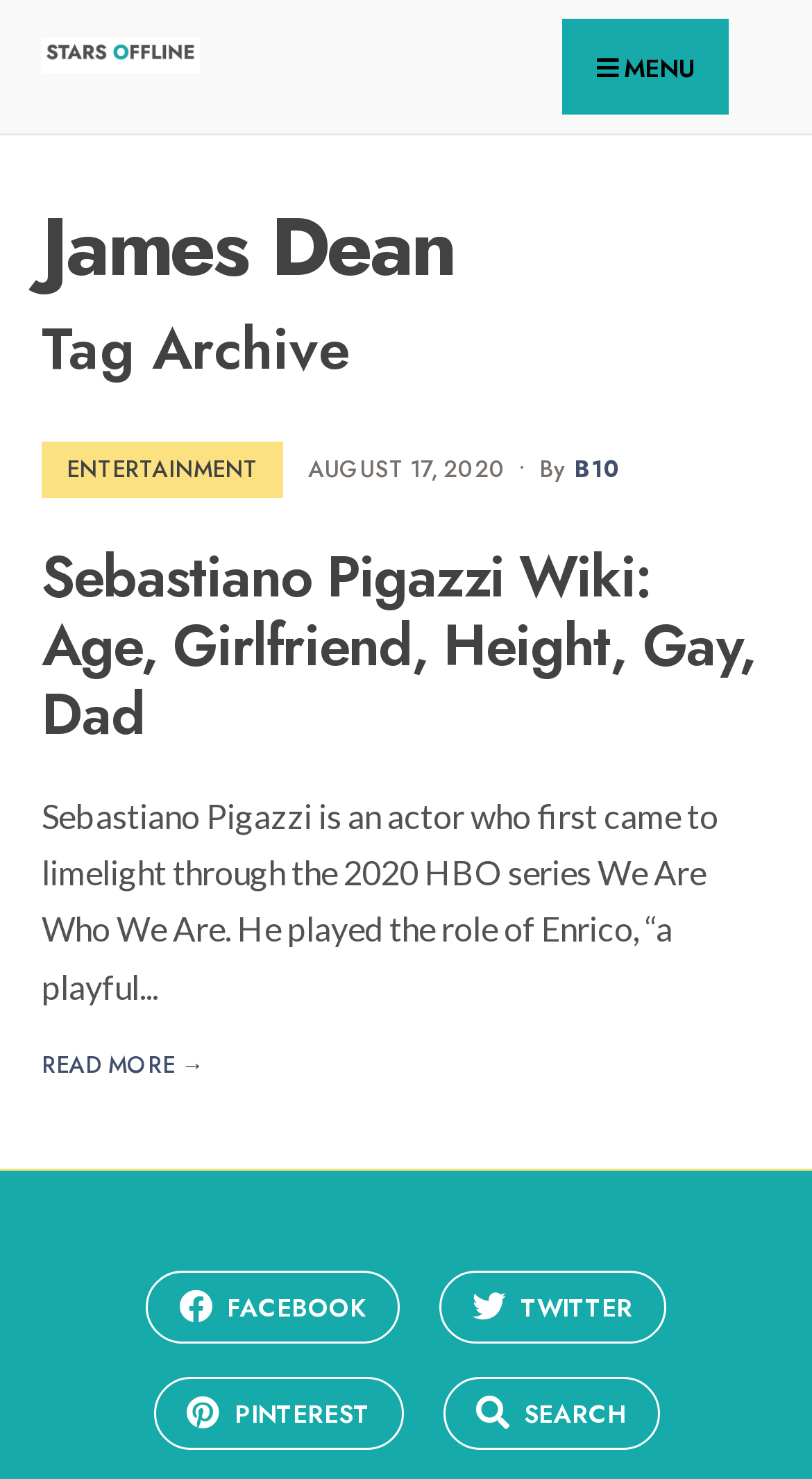Detail the various sections and features of the webpage.

The webpage is about the James Dean Archives, specifically a tag archive page. At the top left, there is a link to "Stars Offline" accompanied by an image with the same name. Next to it, on the top right, is a menu button labeled "MENU". 

Below the menu button, there is a heading that reads "James Dean Tag Archive". Underneath this heading, there are several sections. The first section has a link to "ENTERTAINMENT" on the left, followed by a date "AUGUST 17, 2020" and an author "By B10" on the right.

The main content of the page is a news article or blog post titled "Sebastiano Pigazzi Wiki: Age, Girlfriend, Height, Gay, Dad". This title is also a link. The article has a brief summary that describes Sebastiano Pigazzi as an actor who gained fame through the 2020 HBO series We Are Who We Are. The summary is truncated, with an option to "READ MORE →" at the bottom.

At the bottom of the page, there are social media links to FACEBOOK, TWITTER, and PINTEREST, as well as a search bar with a "SEARCH" label. There is also a close search window button at the top right corner of the page.